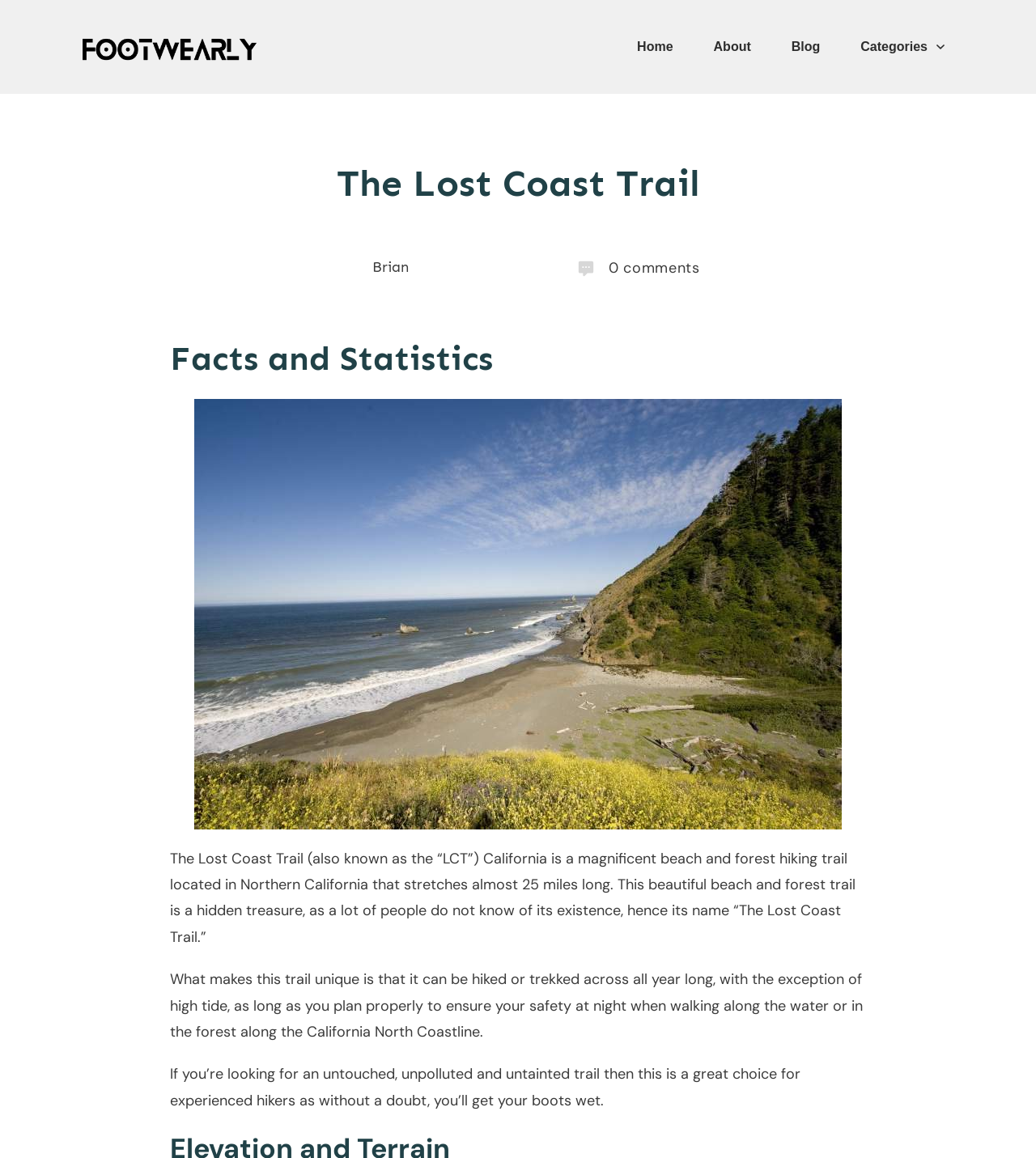Please identify the bounding box coordinates of the clickable area that will allow you to execute the instruction: "Read the 'Facts and Statistics' heading".

[0.164, 0.289, 0.836, 0.344]